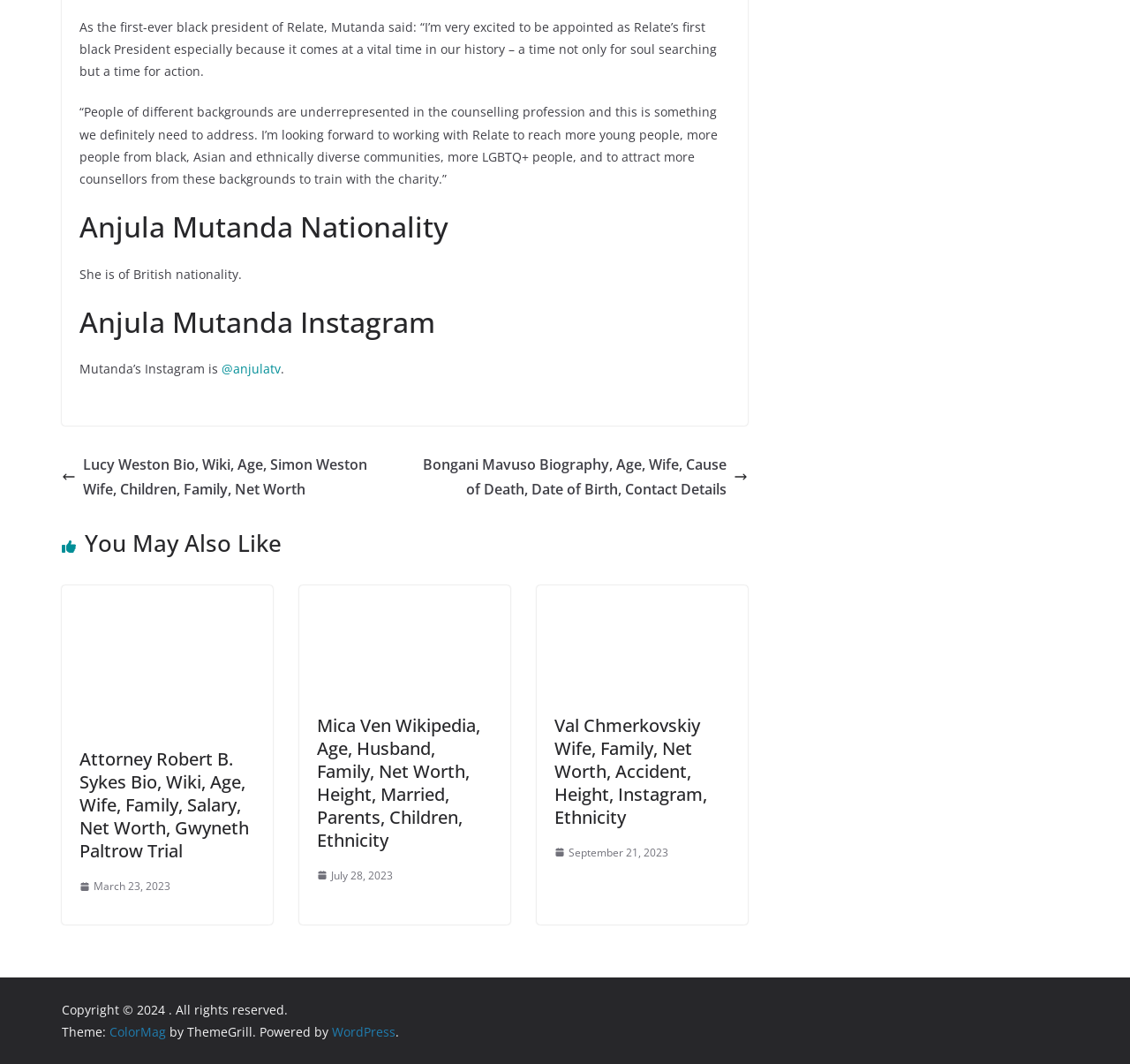Please specify the bounding box coordinates for the clickable region that will help you carry out the instruction: "Learn about Val Chmerkovskiy's wife and family".

[0.491, 0.67, 0.626, 0.779]